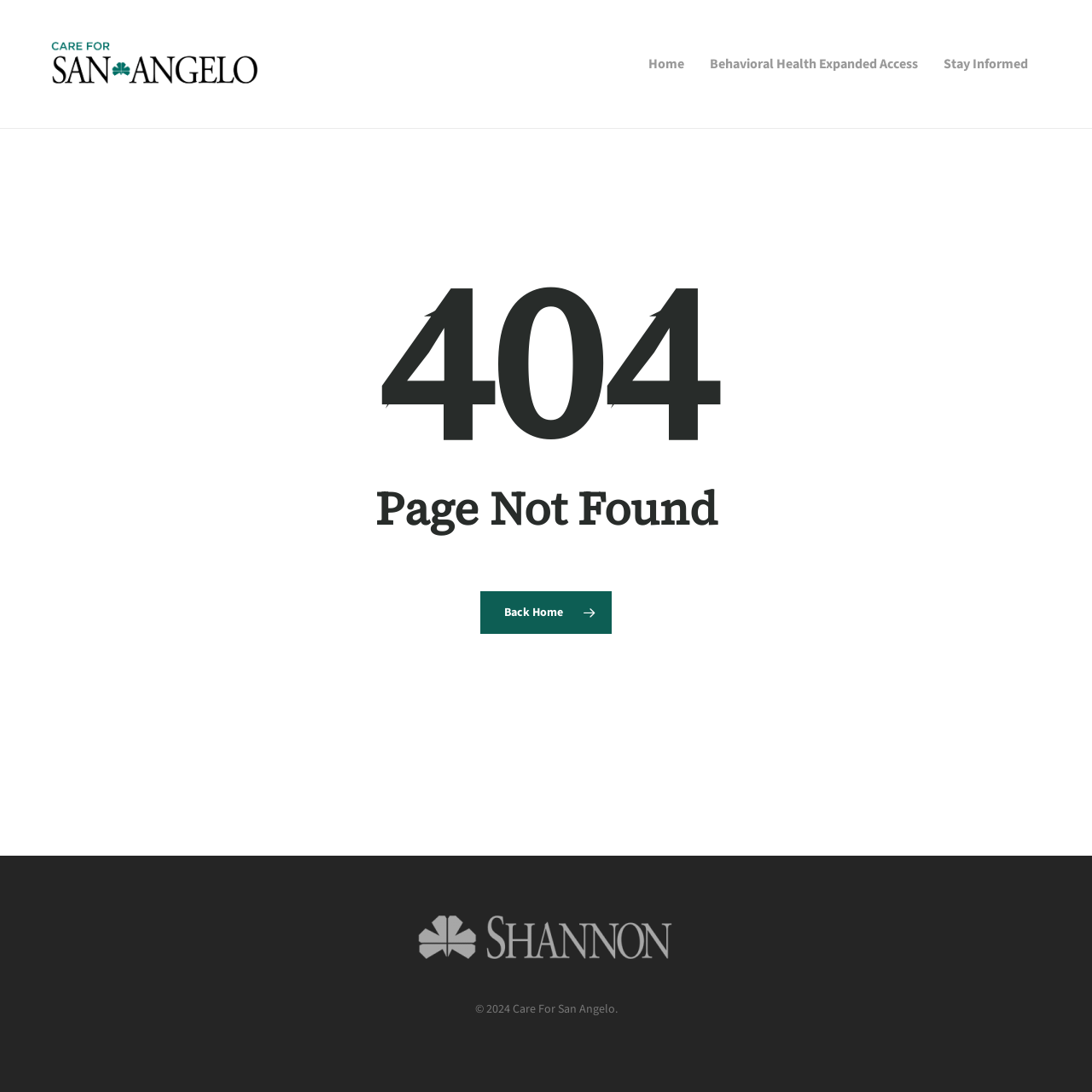Predict the bounding box coordinates for the UI element described as: "Stay Informed". The coordinates should be four float numbers between 0 and 1, presented as [left, top, right, bottom].

[0.852, 0.05, 0.953, 0.067]